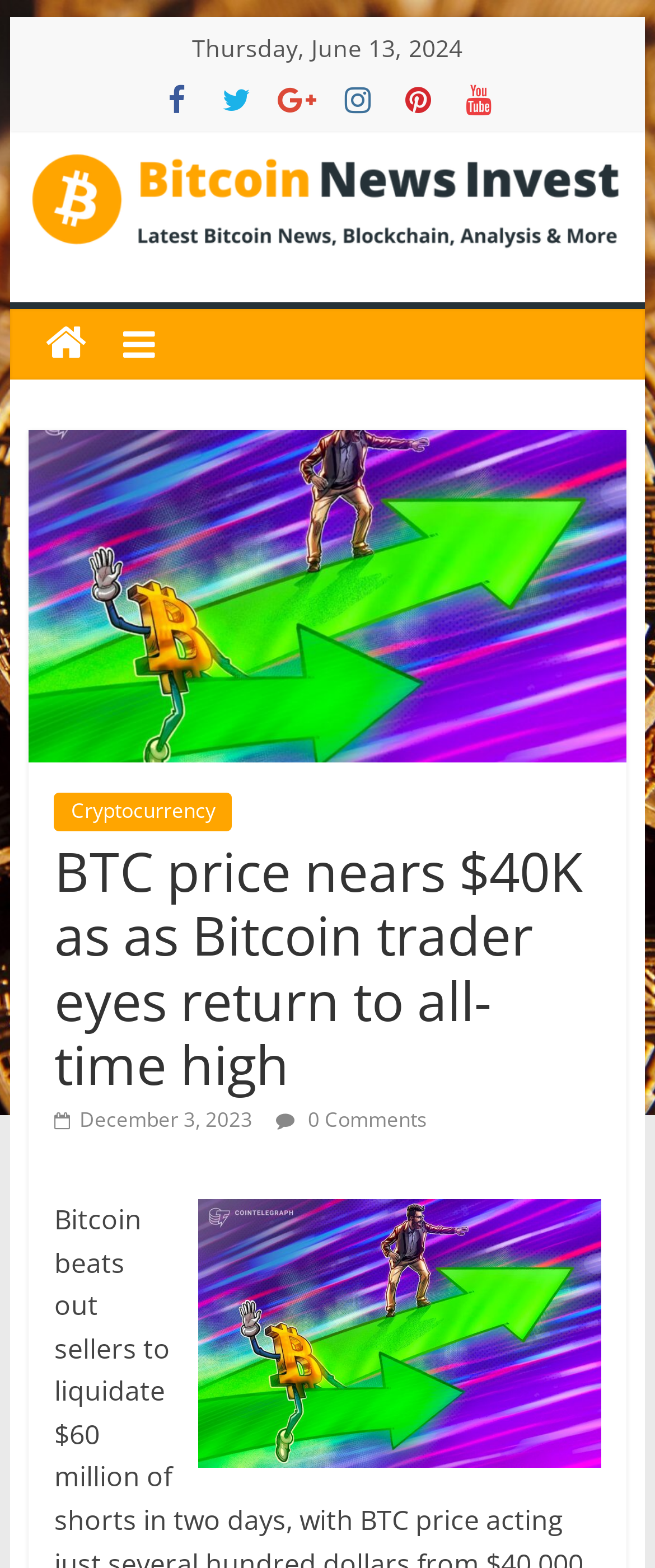Using the description: "December 3, 2023", identify the bounding box of the corresponding UI element in the screenshot.

[0.083, 0.705, 0.385, 0.723]